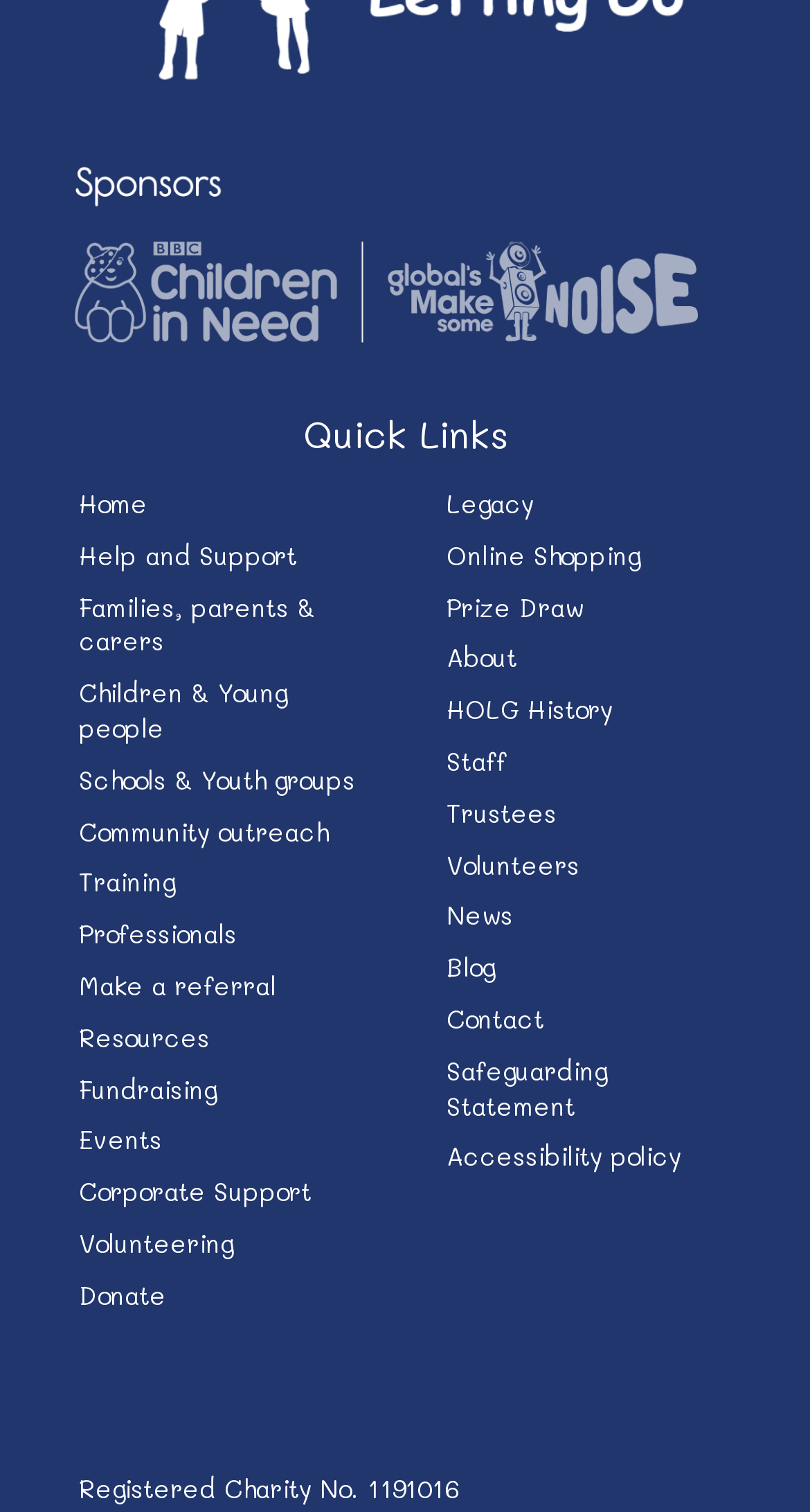Determine the bounding box coordinates of the section I need to click to execute the following instruction: "Go to Patreon". Provide the coordinates as four float numbers between 0 and 1, i.e., [left, top, right, bottom].

None